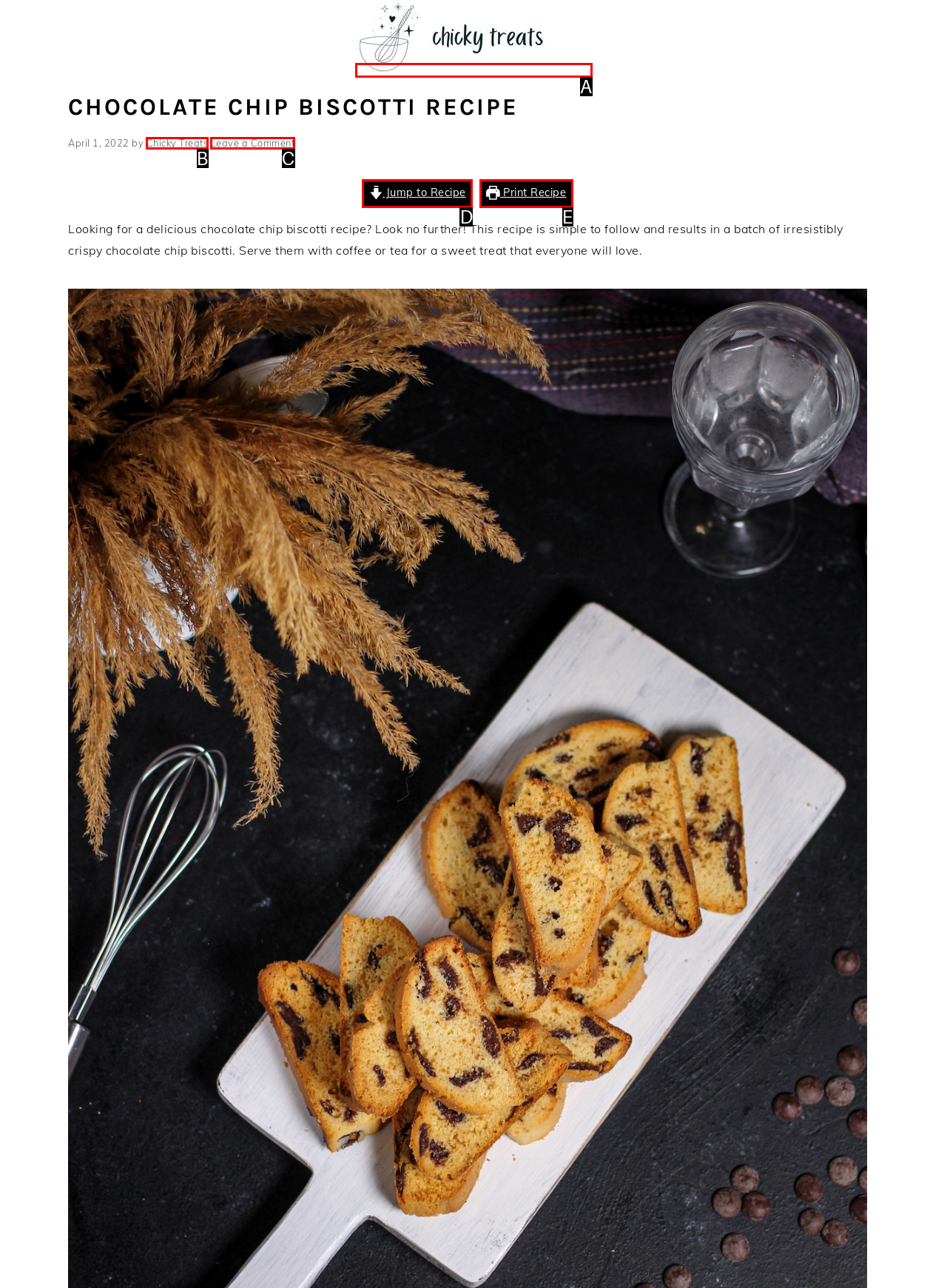Which HTML element fits the description: Jump to Recipe? Respond with the letter of the appropriate option directly.

D